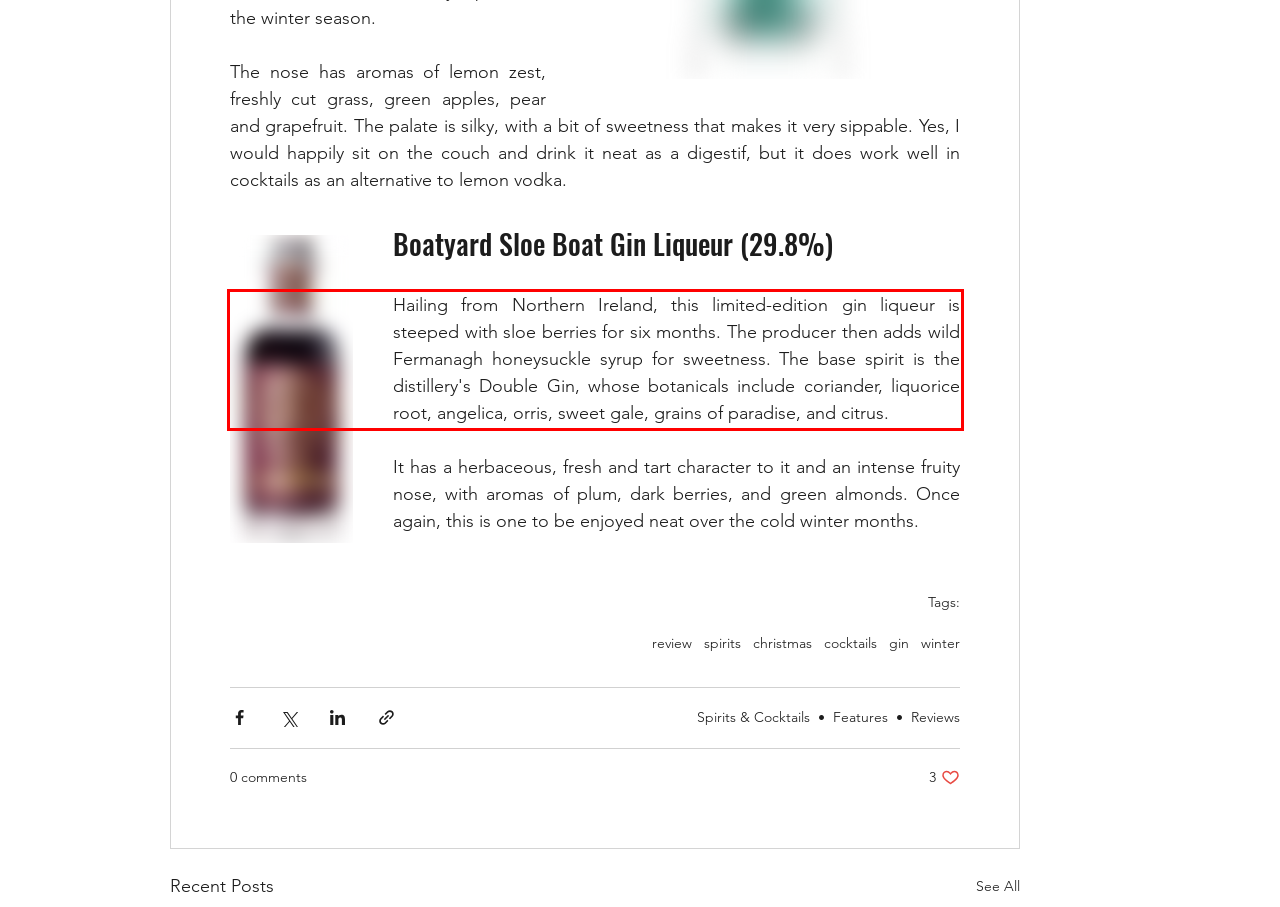Analyze the screenshot of a webpage where a red rectangle is bounding a UI element. Extract and generate the text content within this red bounding box.

Hailing from Northern Ireland, this limited-edition gin liqueur is steeped with sloe berries for six months. The producer then adds wild Fermanagh honeysuckle syrup for sweetness. The base spirit is the distillery's Double Gin, whose botanicals include coriander, liquorice root, angelica, orris, sweet gale, grains of paradise, and citrus.